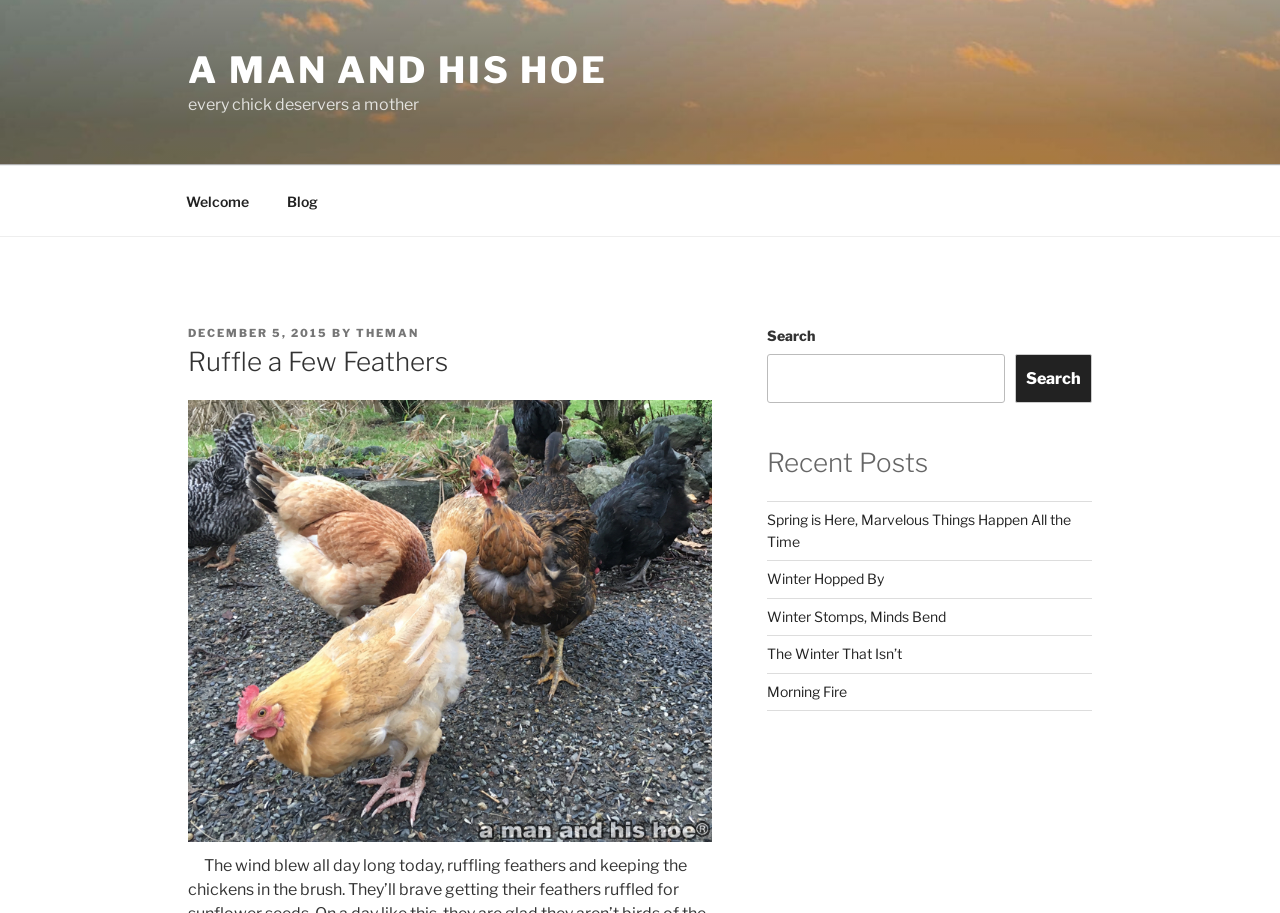Could you specify the bounding box coordinates for the clickable section to complete the following instruction: "Search for something"?

[0.599, 0.388, 0.785, 0.441]